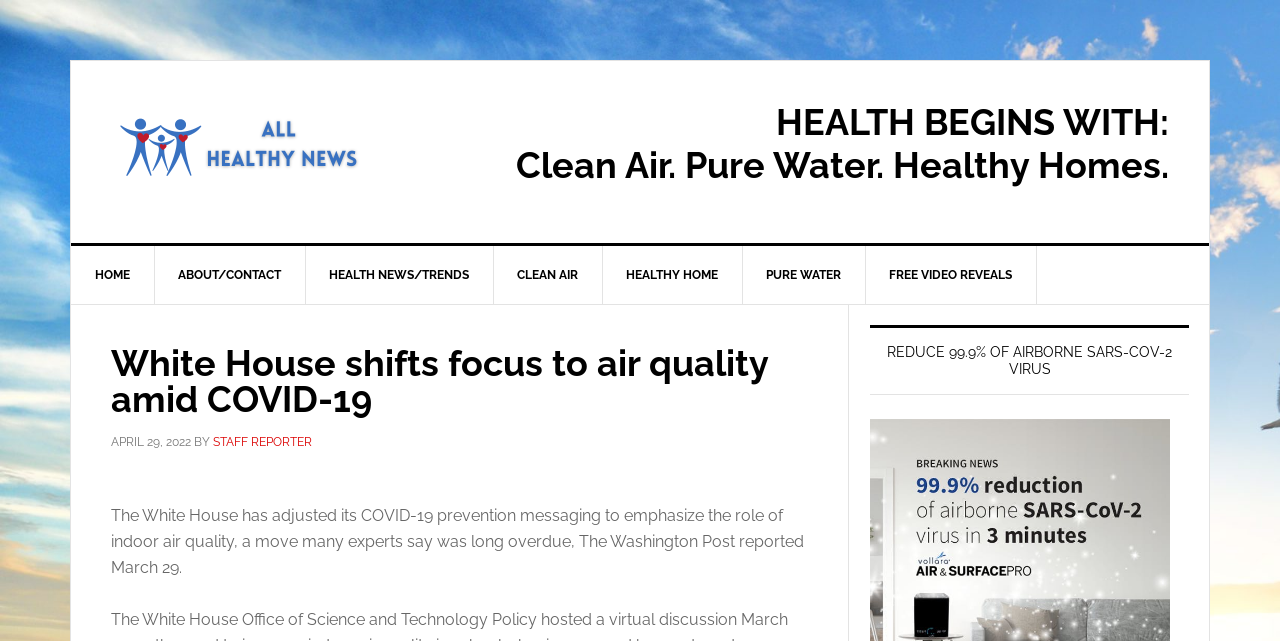What is the name of the news organization mentioned in the article?
Examine the image closely and answer the question with as much detail as possible.

The name of the news organization mentioned in the article can be found in the text 'The Washington Post reported March 29'. This indicates that The Washington Post is the source of the report or article being referenced.